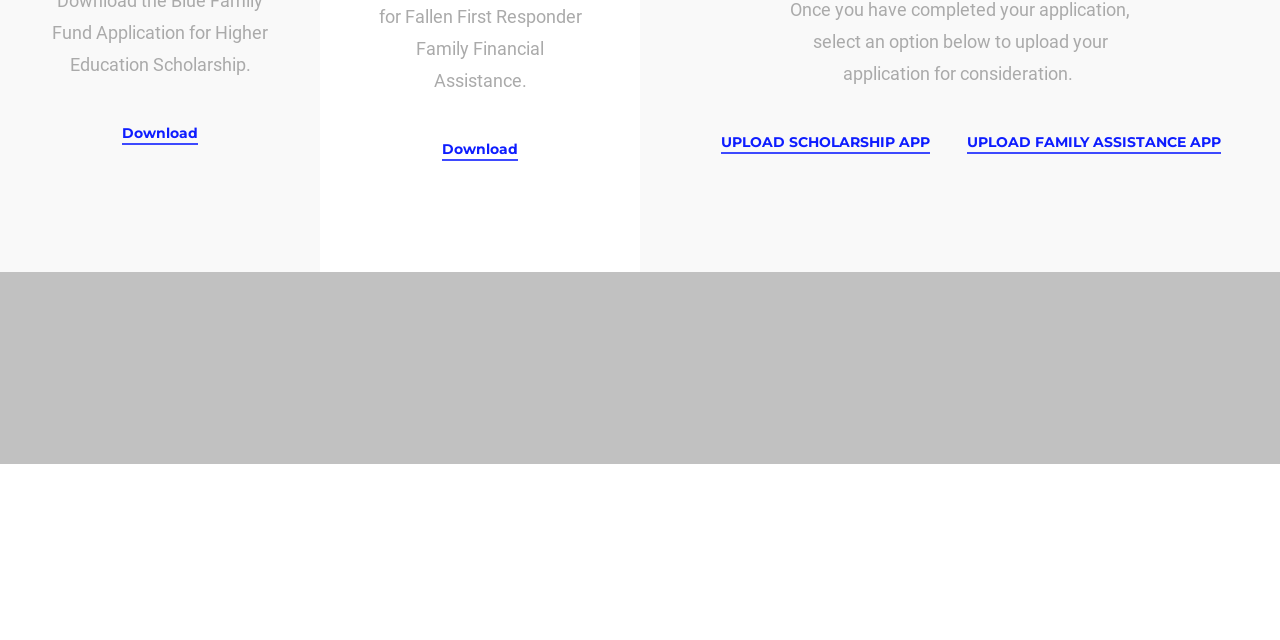Using the provided element description: "UPLOAD SCHOLARSHIP APP", identify the bounding box coordinates. The coordinates should be four floats between 0 and 1 in the order [left, top, right, bottom].

[0.563, 0.203, 0.727, 0.24]